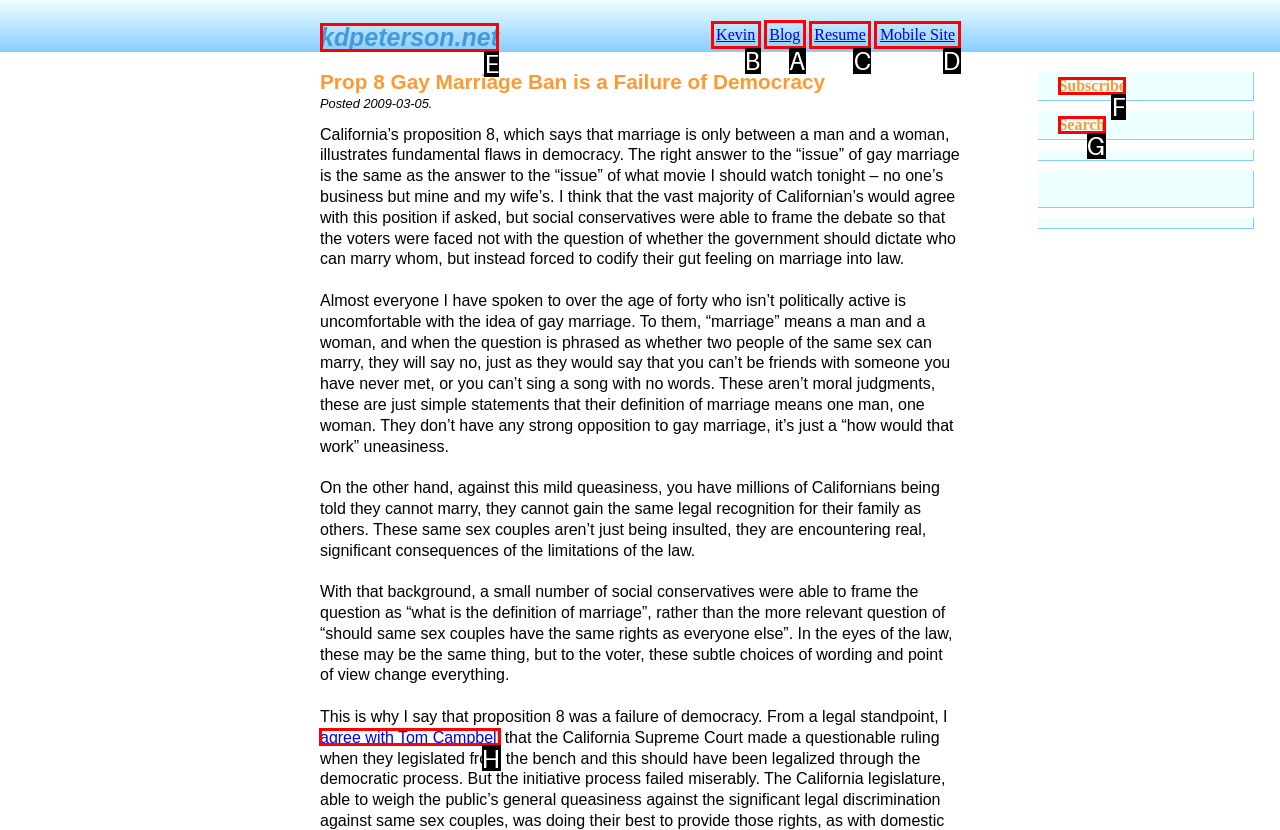Decide which letter you need to select to fulfill the task: read the blog
Answer with the letter that matches the correct option directly.

A